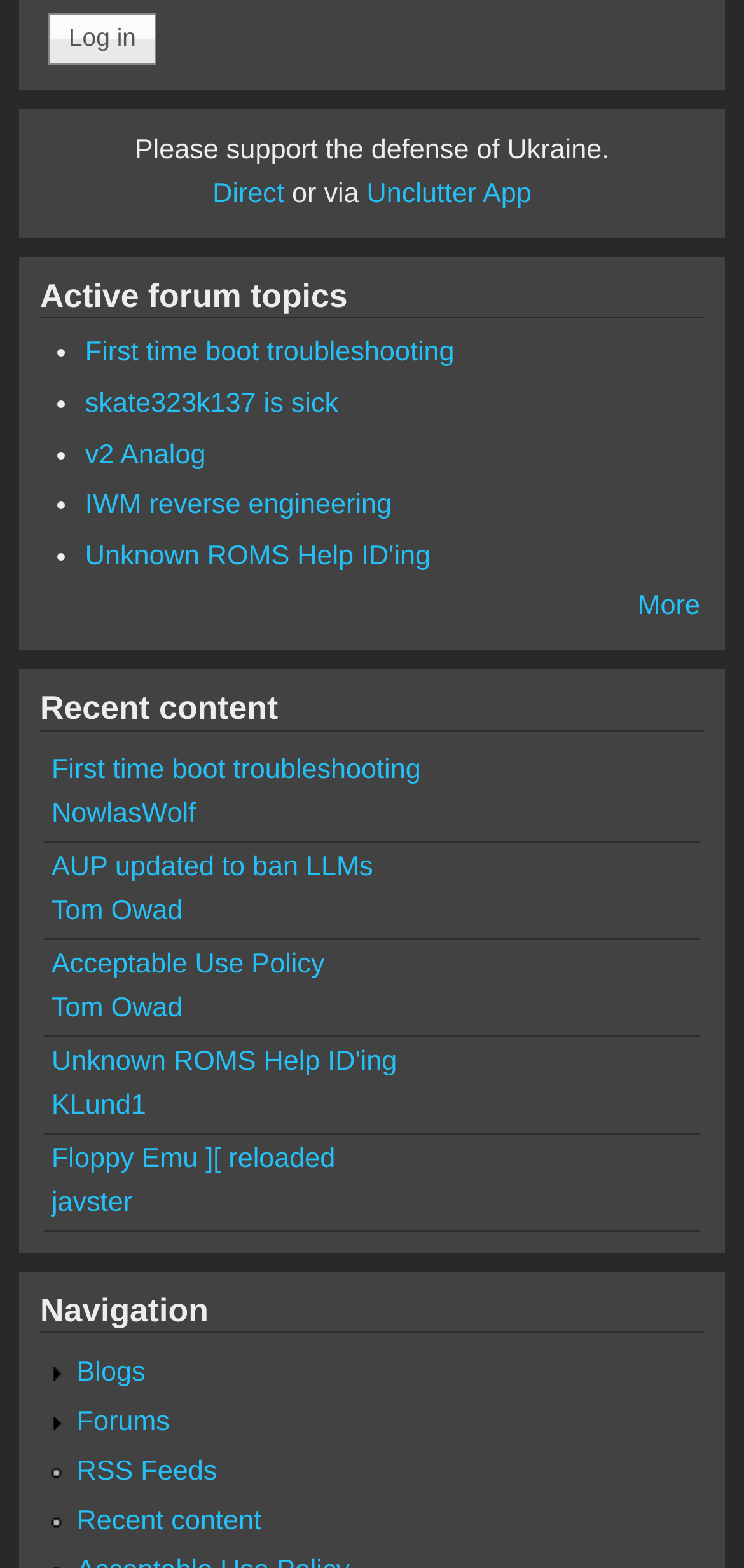How many forum topics are listed?
Use the screenshot to answer the question with a single word or phrase.

5